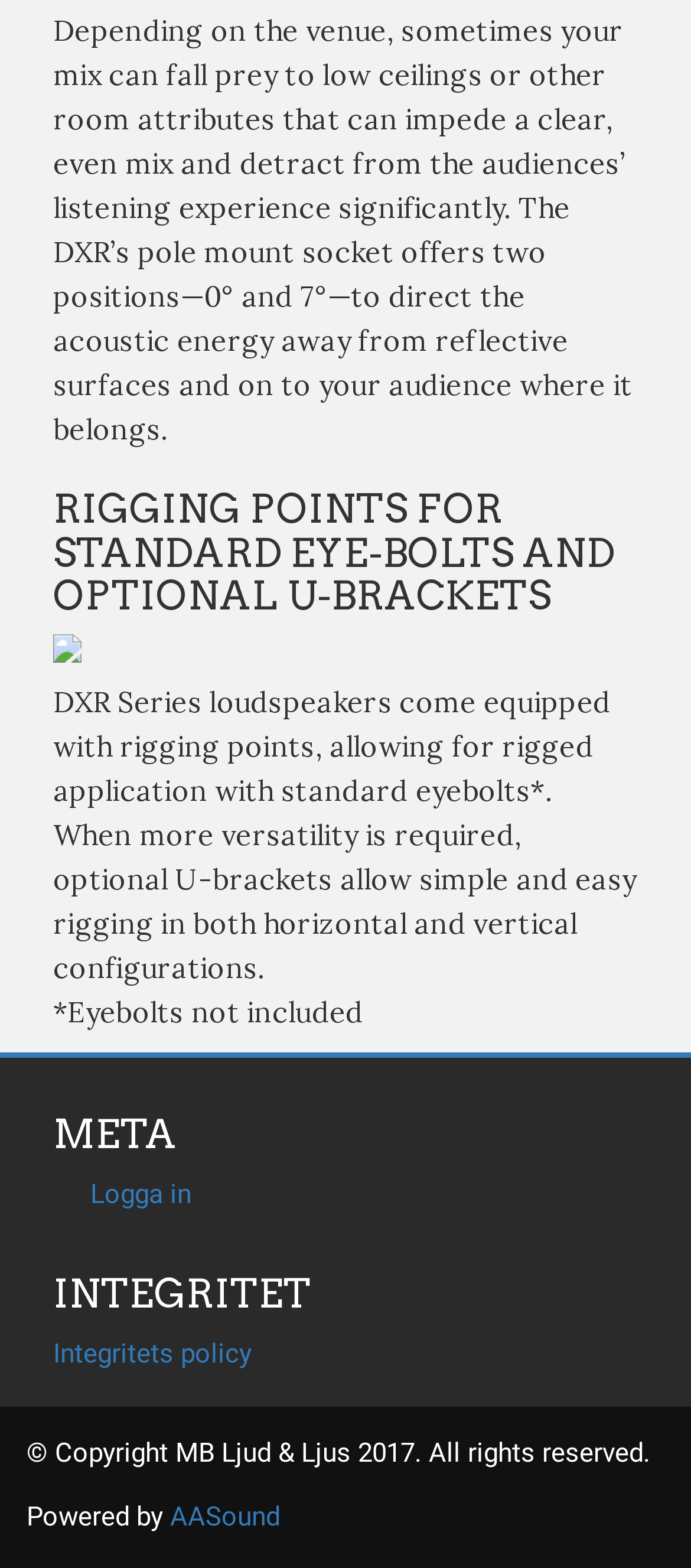Provide a thorough and detailed response to the question by examining the image: 
What is the language of the webpage?

The webpage contains Swedish words and phrases, such as 'Logga in', 'Integritets policy', and 'MB Ljud & Ljus', which suggests that the language of the webpage is Swedish.